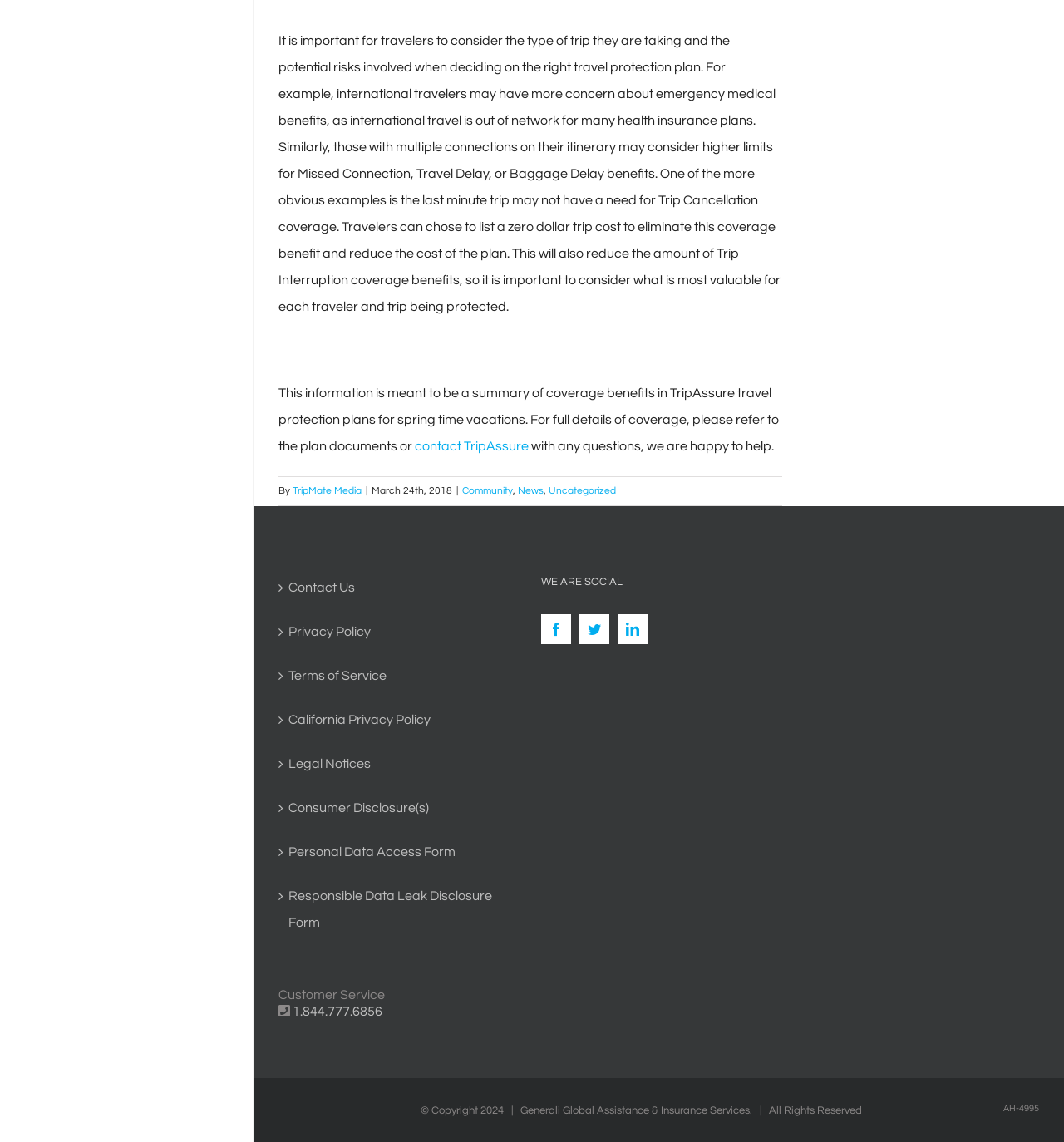Using the webpage screenshot and the element description Personal Data Access Form, determine the bounding box coordinates. Specify the coordinates in the format (top-left x, top-left y, bottom-right x, bottom-right y) with values ranging from 0 to 1.

[0.271, 0.734, 0.476, 0.758]